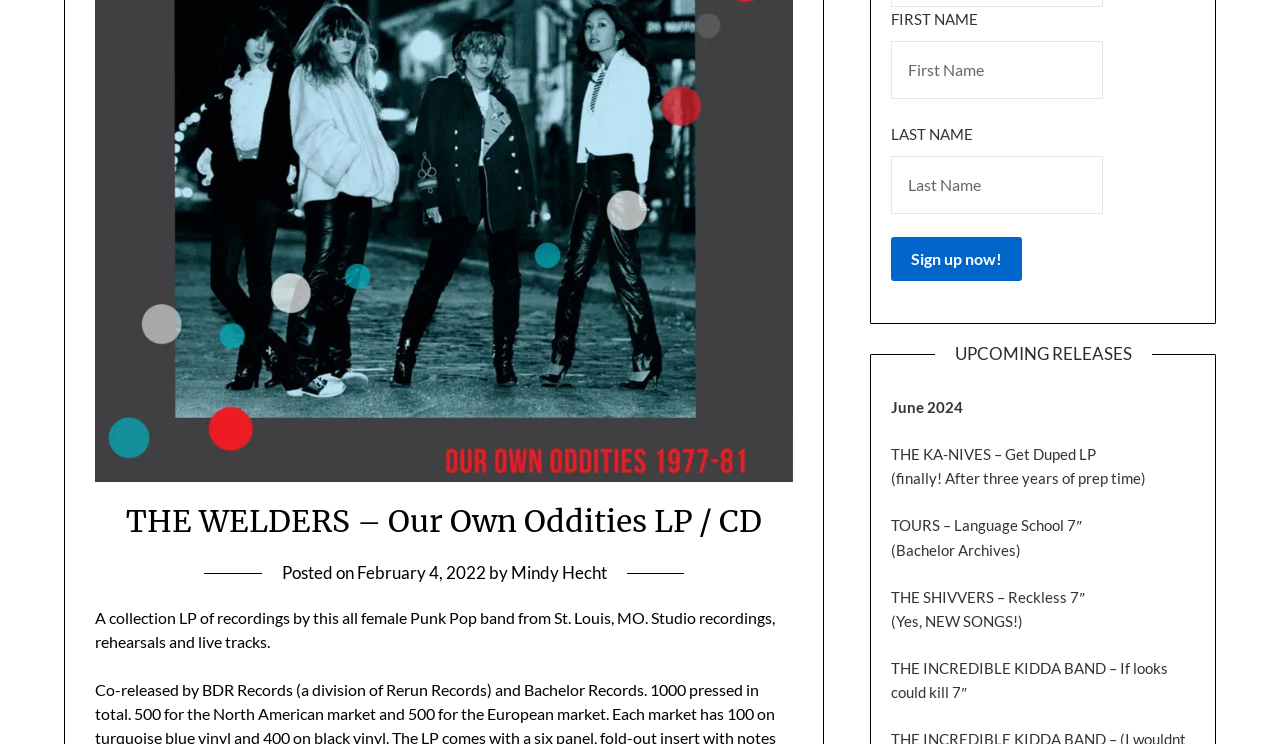Please determine the bounding box coordinates for the element with the description: "Cookies Policy".

None